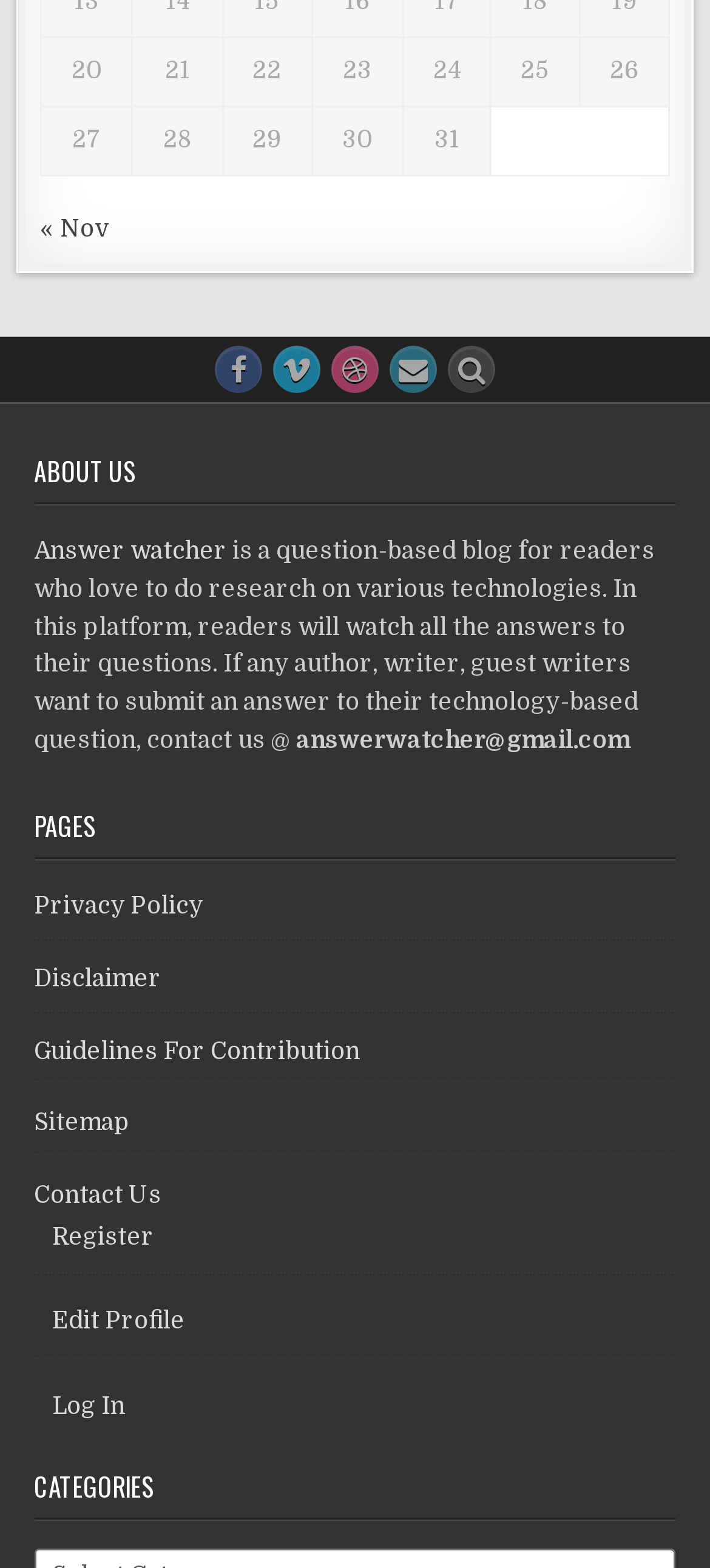Determine the bounding box for the UI element that matches this description: "Sitemap".

[0.048, 0.707, 0.184, 0.725]